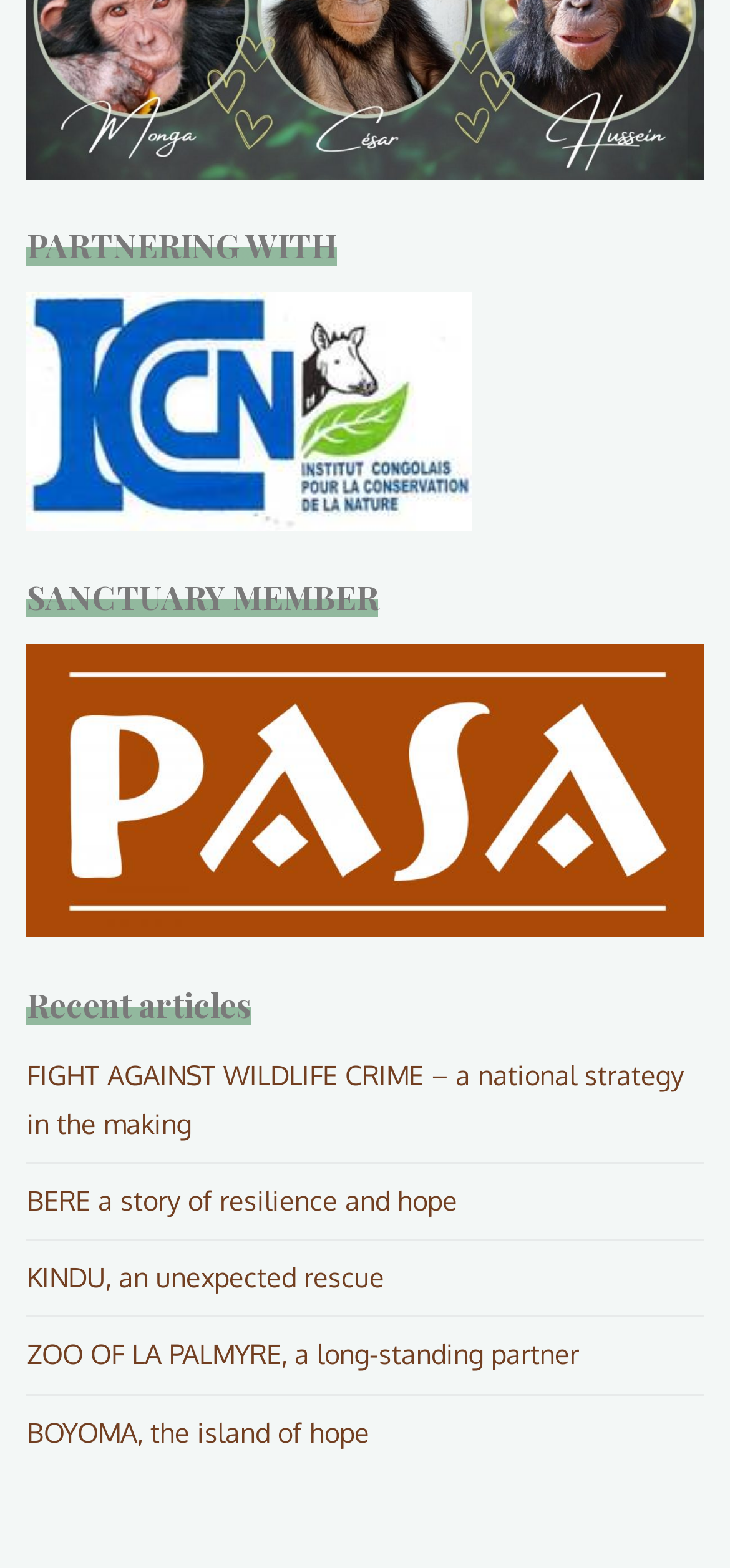What is the name of the zoo mentioned in one of the recent articles?
Please answer using one word or phrase, based on the screenshot.

ZOO OF LA PALMYRE